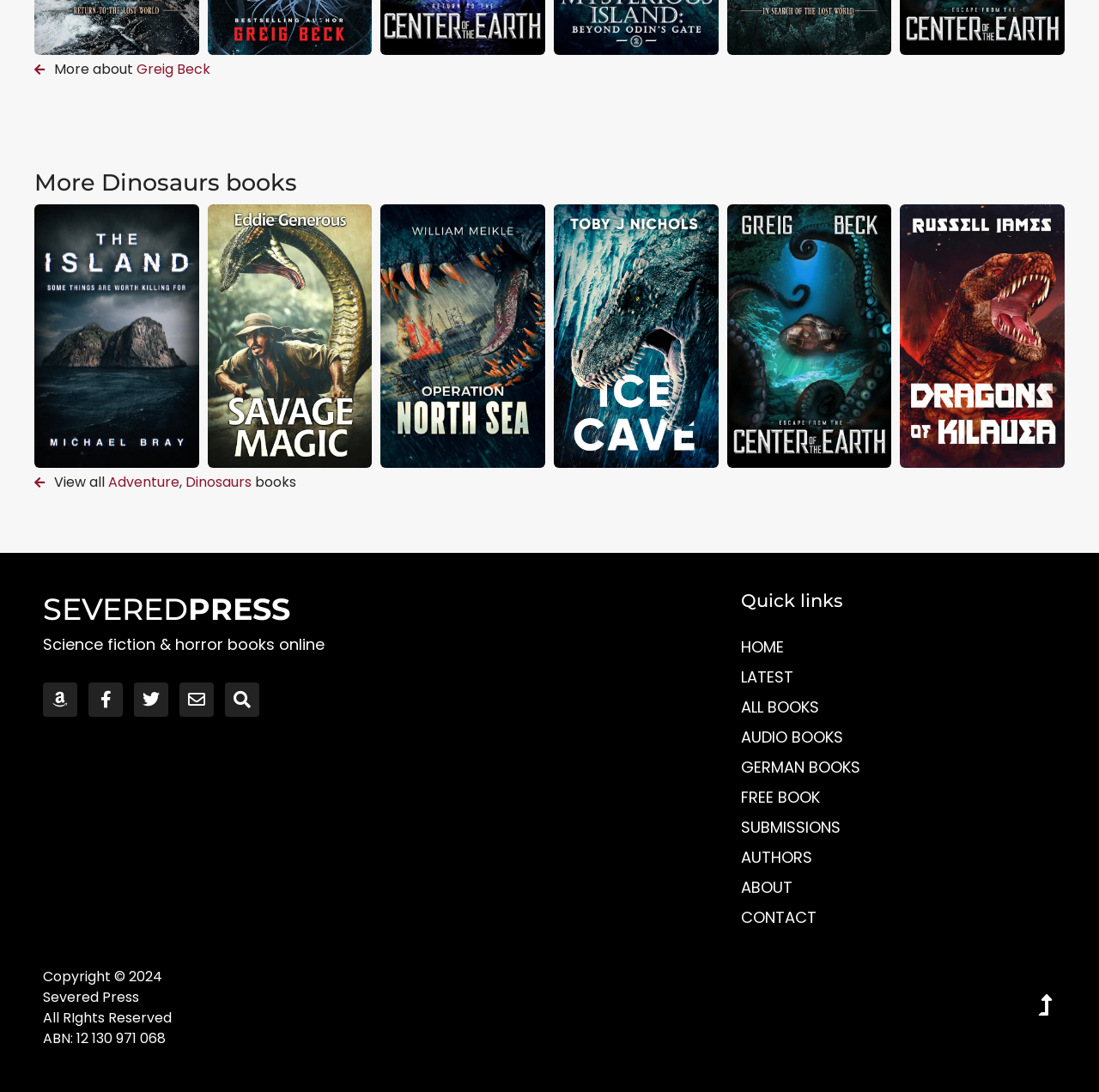Identify the bounding box coordinates of the region that should be clicked to execute the following instruction: "Explore THE ISLAND book".

[0.031, 0.187, 0.181, 0.428]